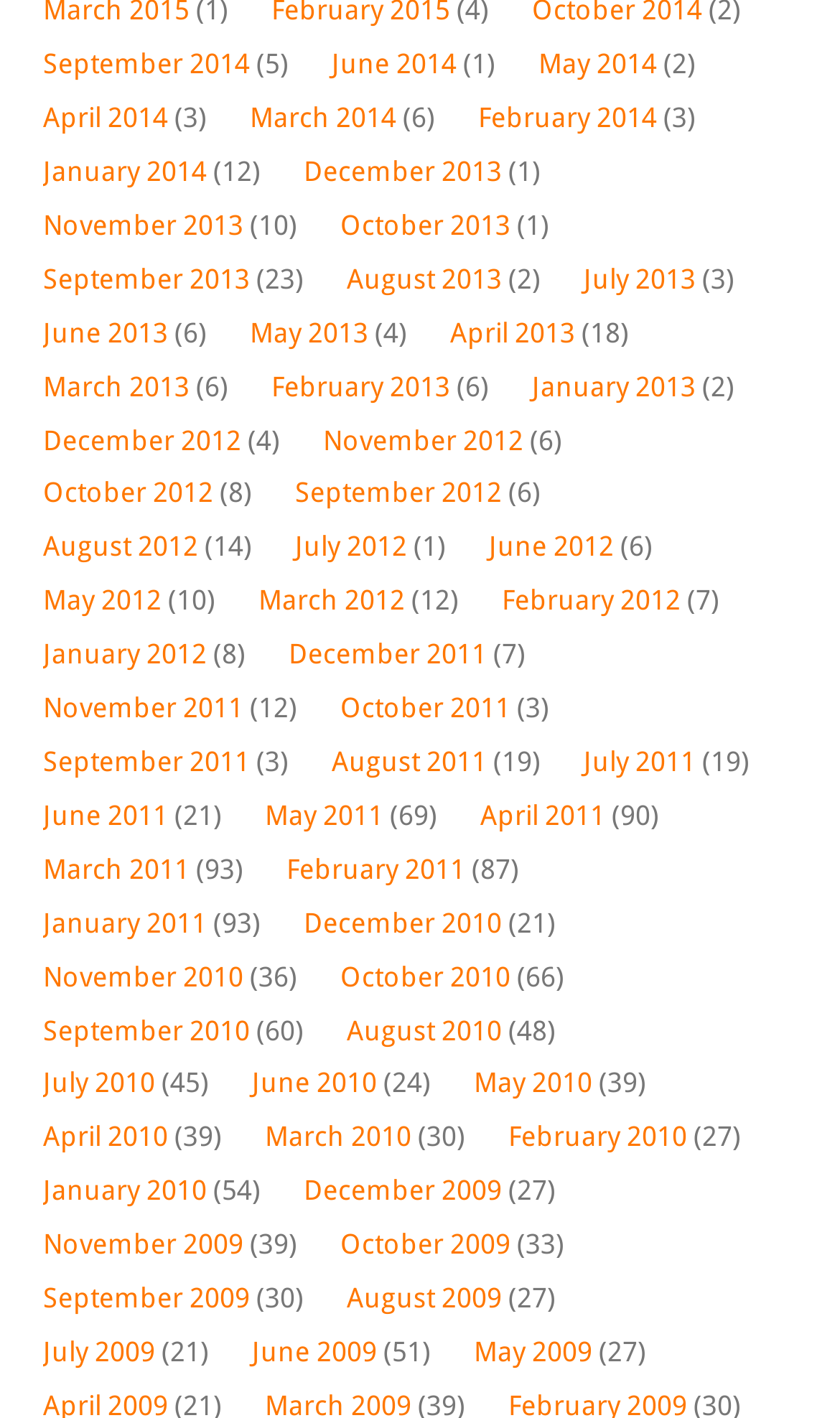Can you find the bounding box coordinates of the area I should click to execute the following instruction: "go to best blues page"?

None